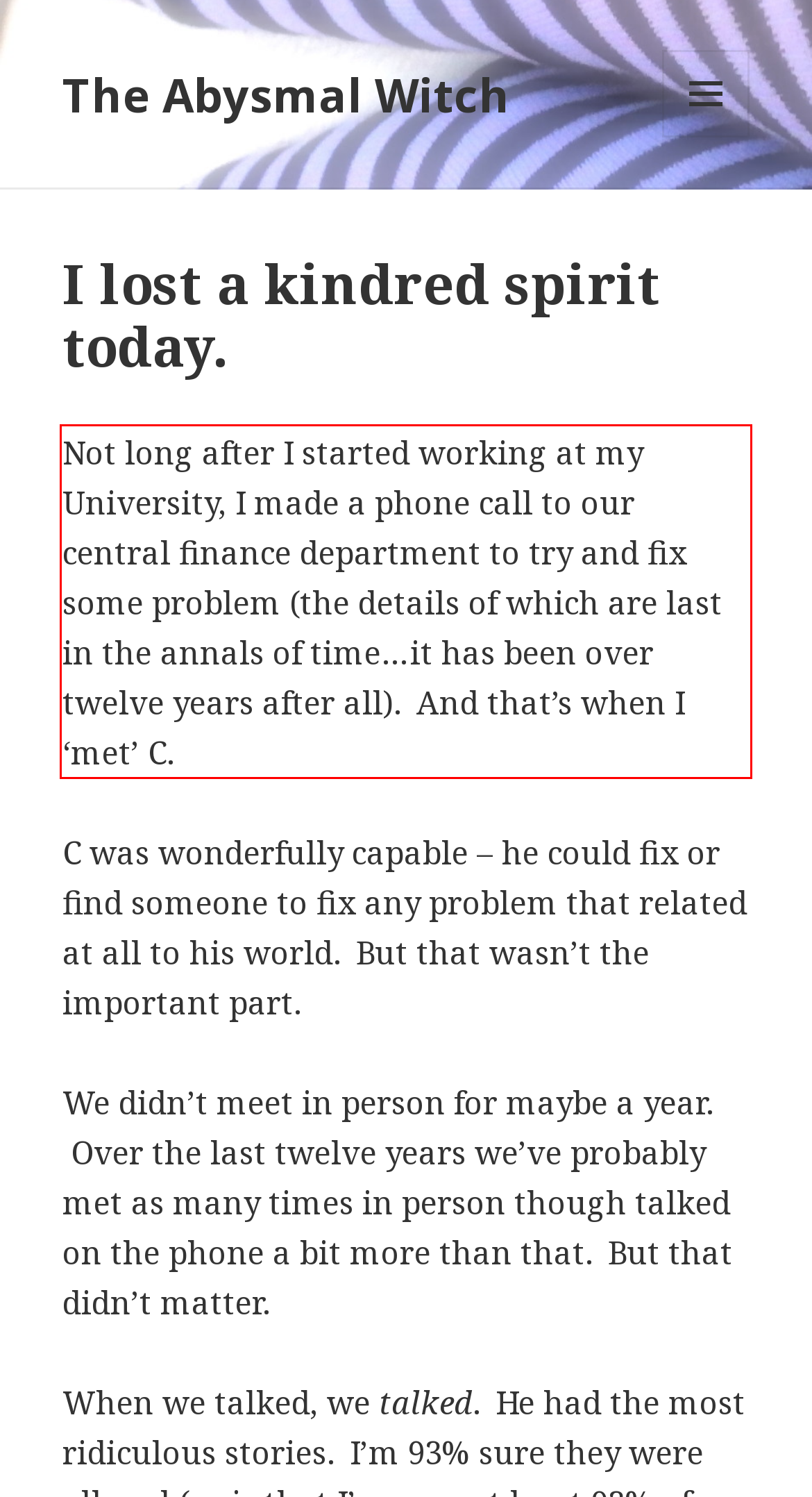Please examine the screenshot of the webpage and read the text present within the red rectangle bounding box.

Not long after I started working at my University, I made a phone call to our central finance department to try and fix some problem (the details of which are last in the annals of time…it has been over twelve years after all). And that’s when I ‘met’ C.